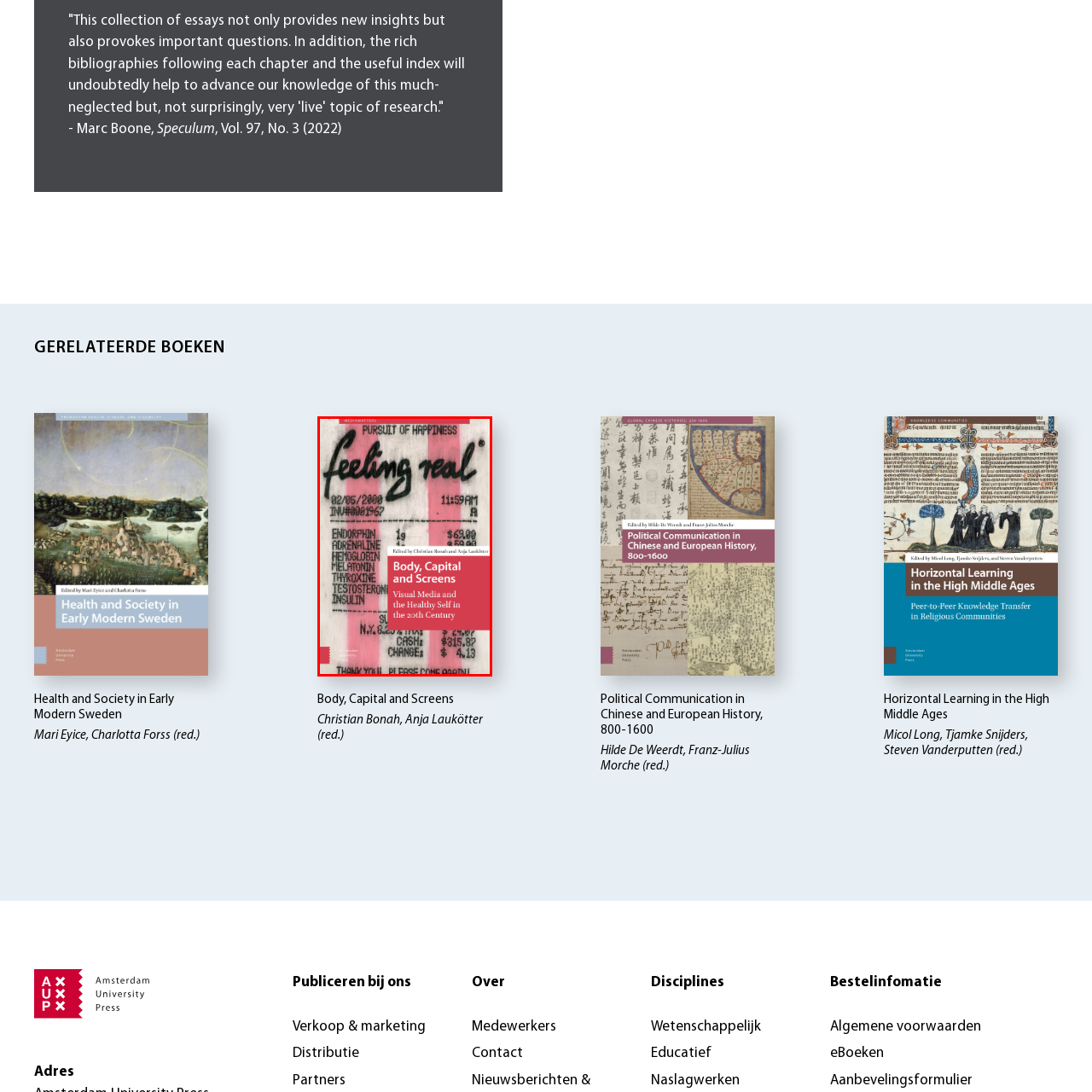What is the phrase displayed in bold letters?  
Study the image enclosed by the red boundary and furnish a detailed answer based on the visual details observed in the image.

According to the caption, the phrase 'feeling real' is prominently displayed in bold letters on the cover of the book, evoking a sense of authenticity and experience.